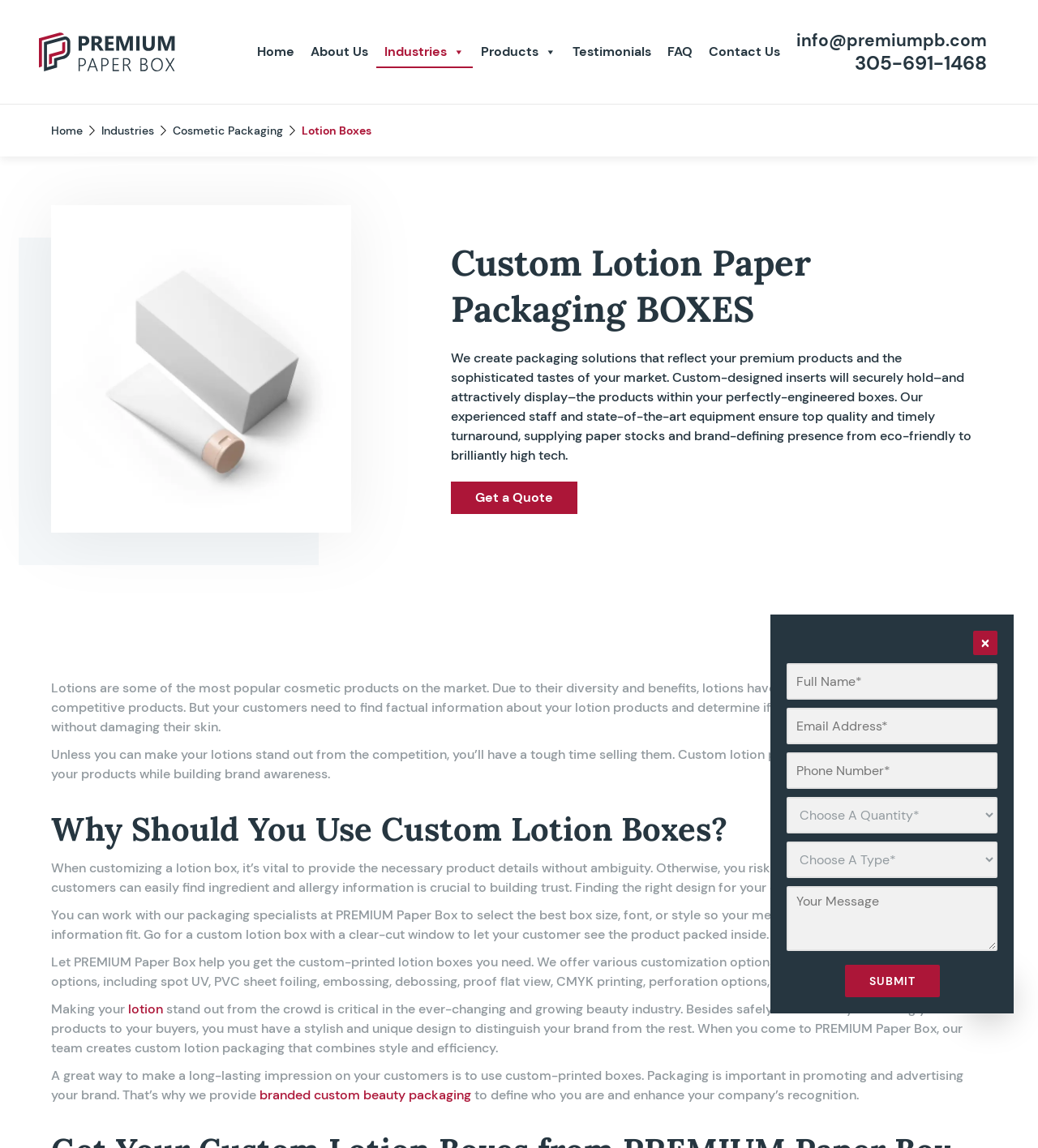Provide a thorough and detailed response to the question by examining the image: 
What is the company name?

The company name can be found in the logo at the top left corner of the webpage, which is a link with the text 'Premium Paper Box Logo'.